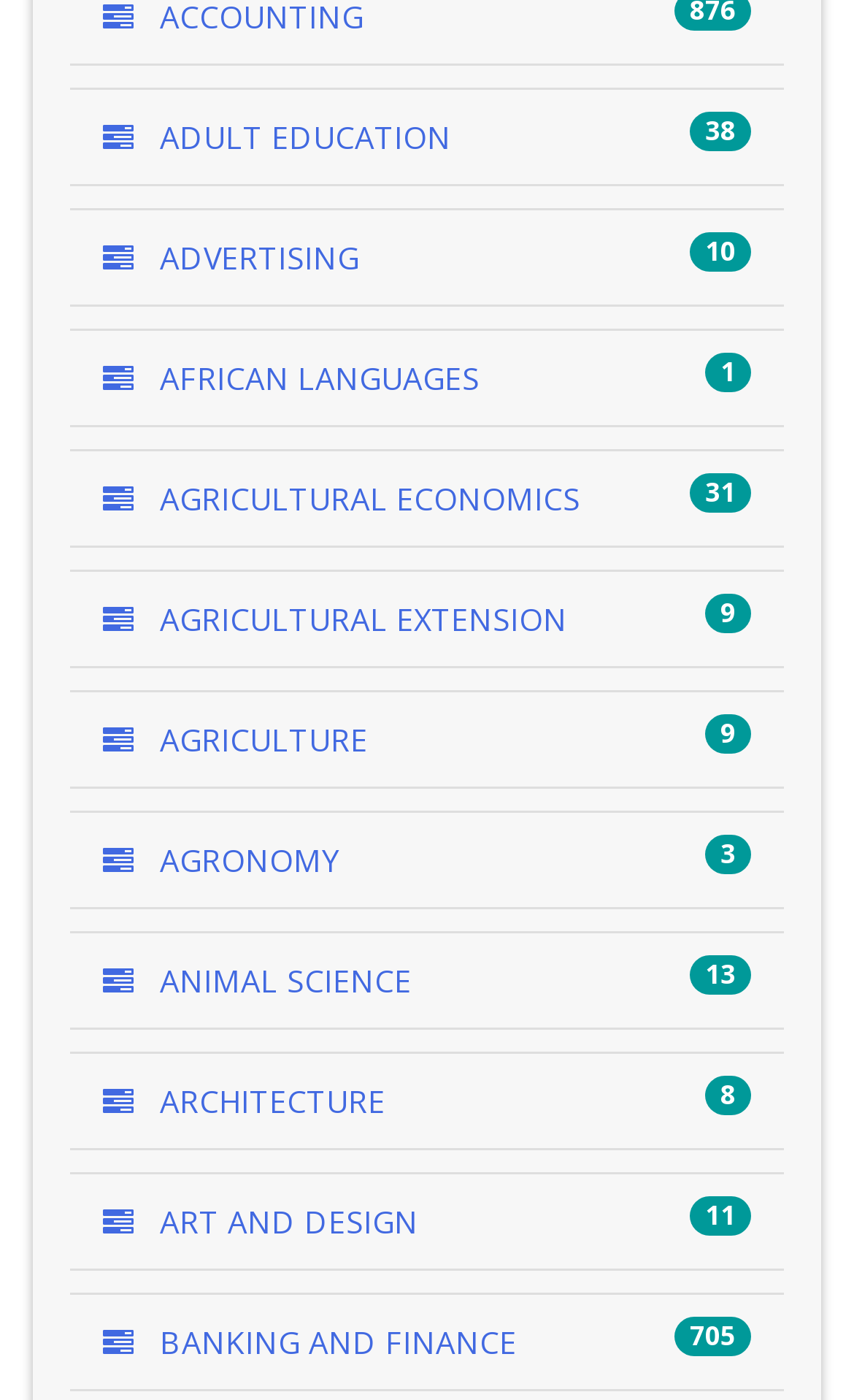Identify the bounding box coordinates of the section to be clicked to complete the task described by the following instruction: "click on ADULT EDUCATION". The coordinates should be four float numbers between 0 and 1, formatted as [left, top, right, bottom].

[0.121, 0.083, 0.528, 0.113]